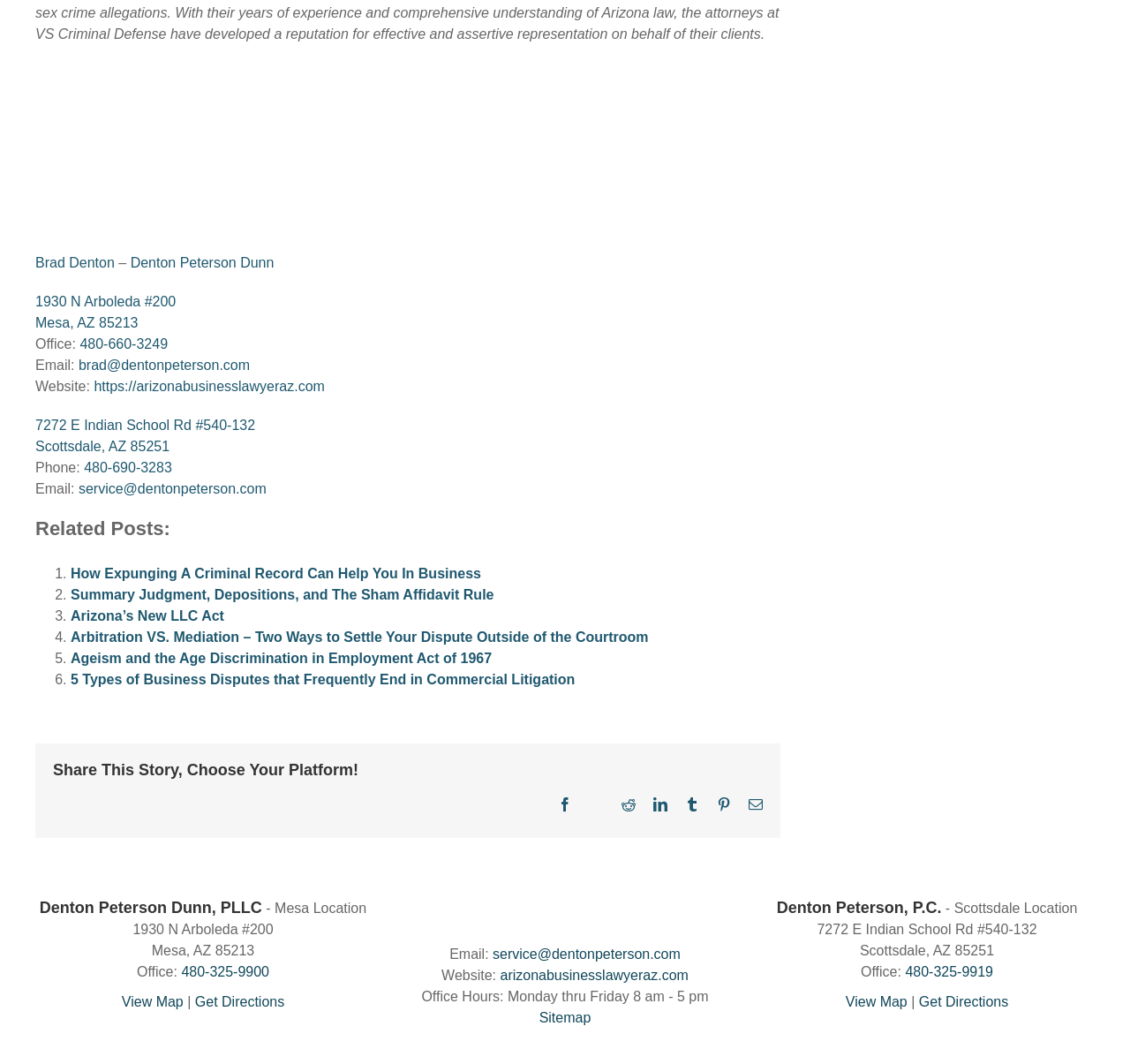Given the description "Denton Peterson Dunn", determine the bounding box of the corresponding UI element.

[0.115, 0.24, 0.243, 0.254]